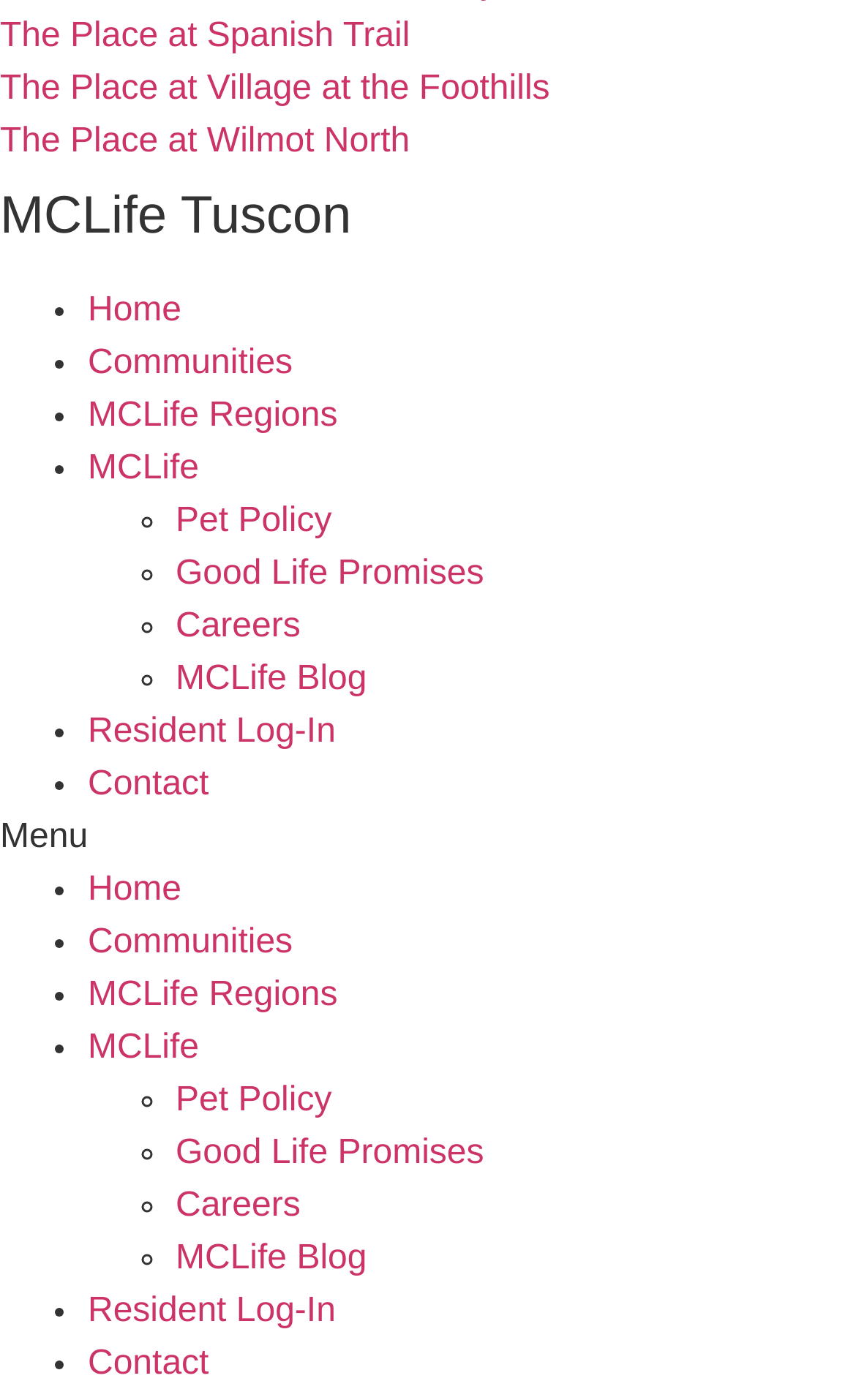How many links are in the top navigation menu?
Can you provide a detailed and comprehensive answer to the question?

I counted the number of links in the top navigation menu, which are 'Home', 'Communities', 'MCLife Regions', 'MCLife', 'Pet Policy', 'Good Life Promises', and 'Careers', and found that there are 7 links.